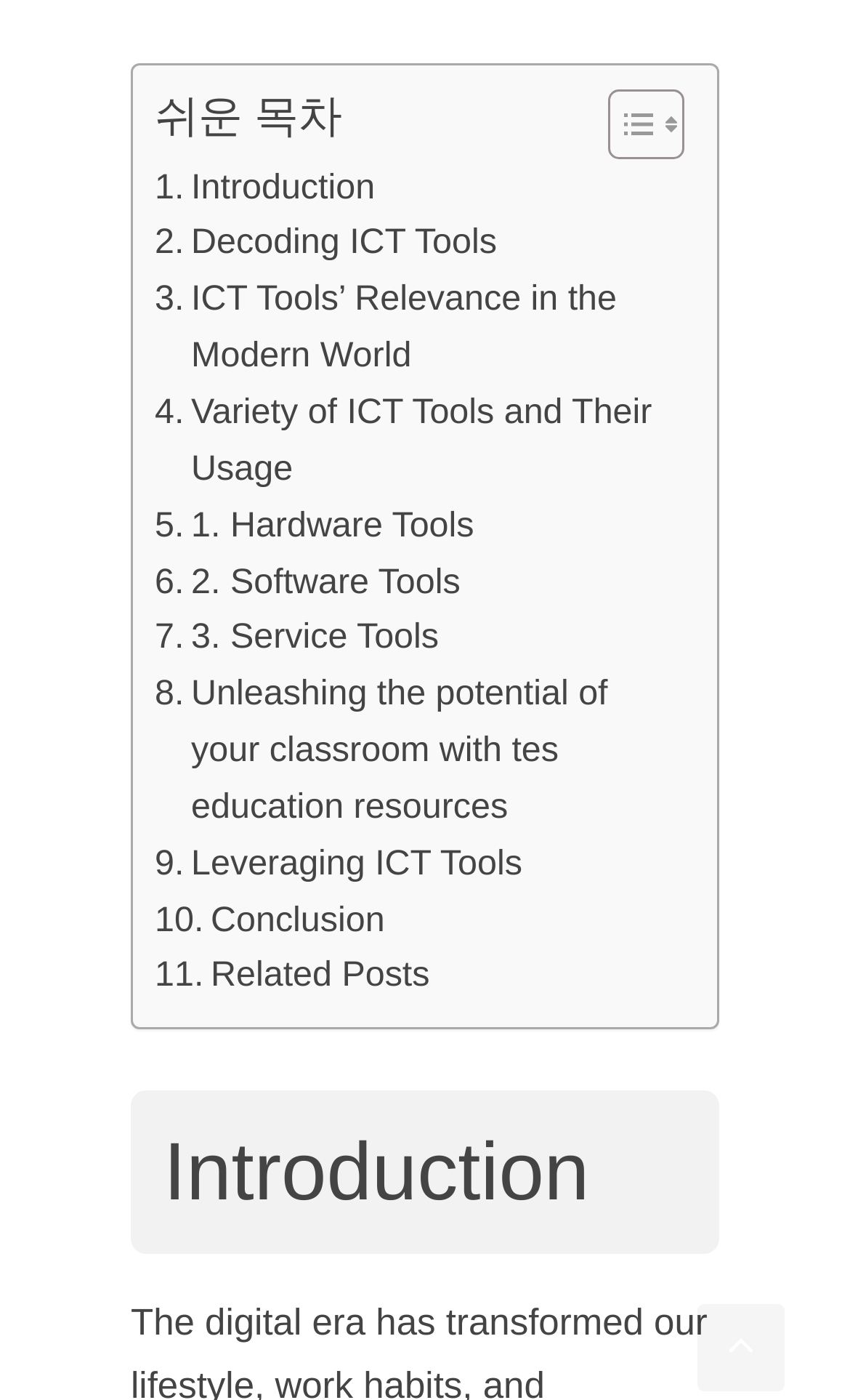How many links are in the table of content?
Using the image as a reference, answer the question in detail.

I counted the number of links in the table of content section, starting from '. Introduction' to '. Related Posts', and found 15 links in total.